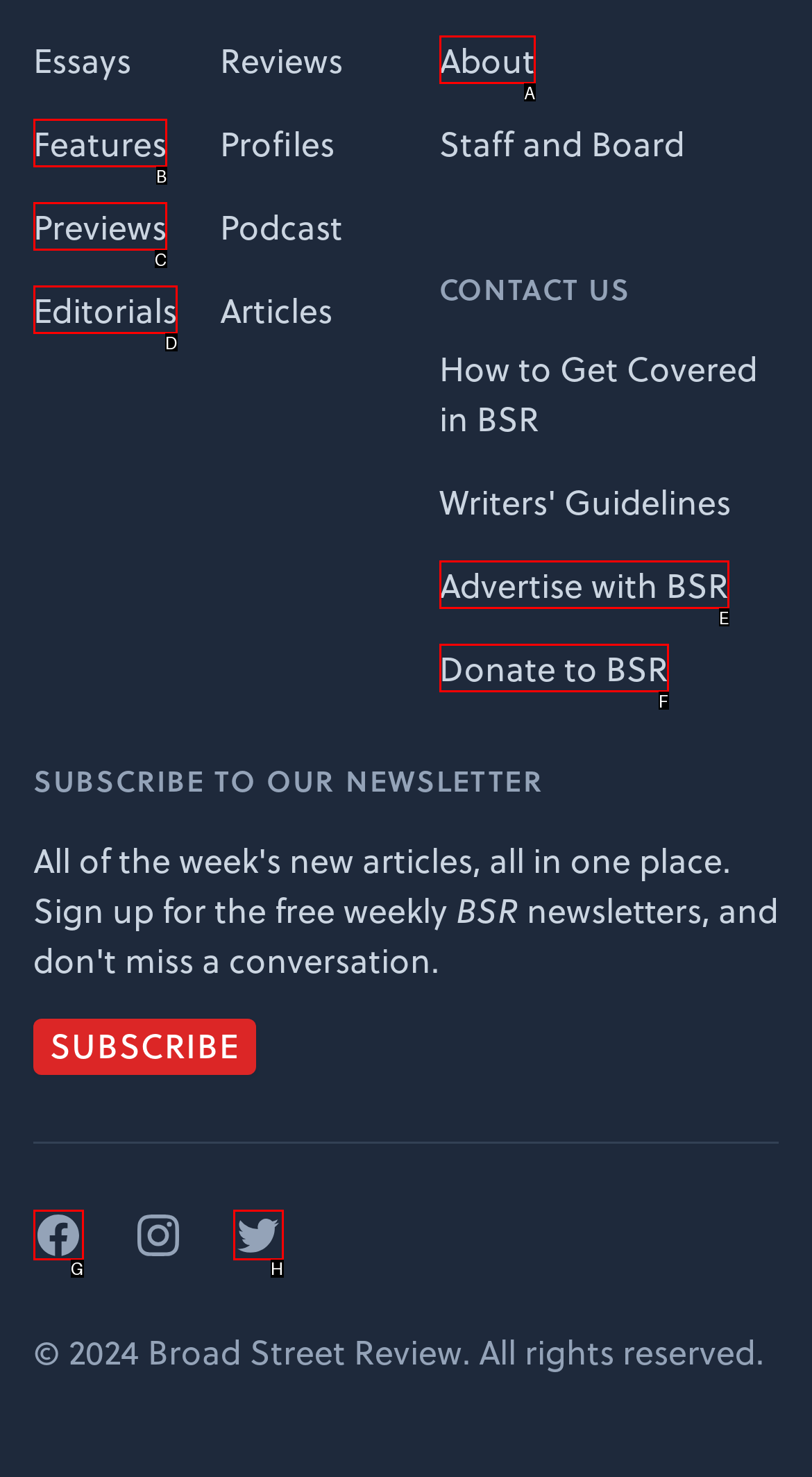Determine the option that best fits the description: Advertise with BSR
Reply with the letter of the correct option directly.

E